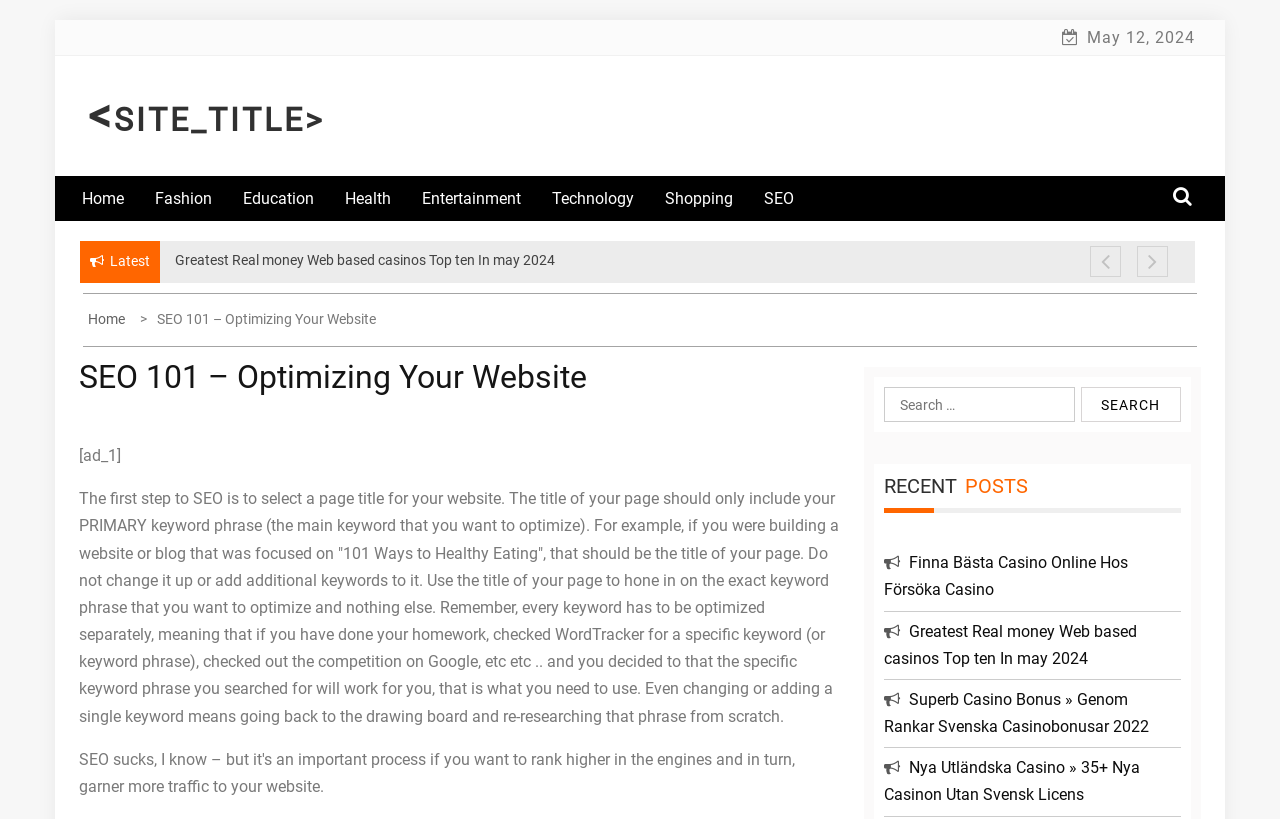Provide a thorough and detailed response to the question by examining the image: 
How many breadcrumbs are there?

There are 3 breadcrumbs, which are 'Home', 'SEO 101 – Optimizing Your Website', and an empty header element. These breadcrumbs are contained within the navigation element with the ID 'Breadcrumbs' and bounding box coordinates [0.065, 0.377, 0.935, 0.406].